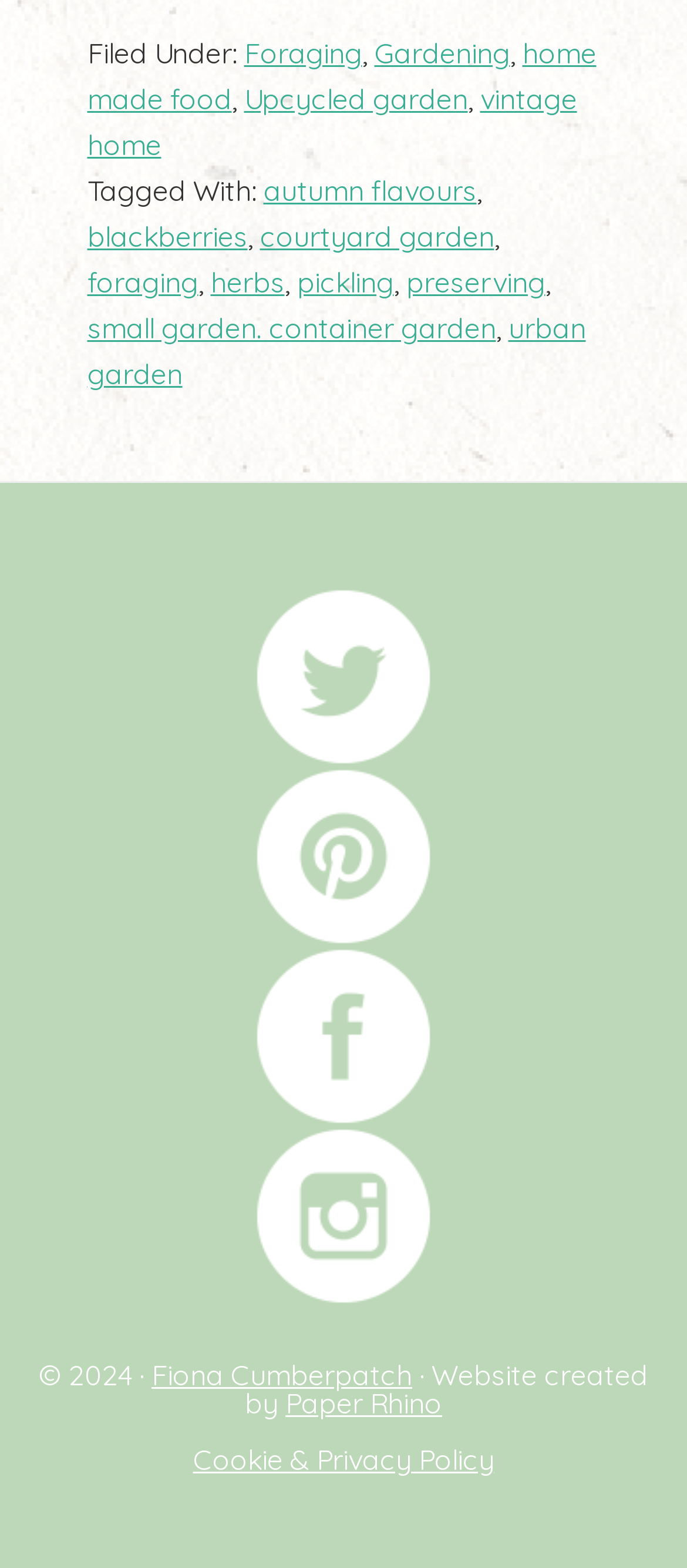What is the category of the article?
Craft a detailed and extensive response to the question.

The category of the article can be determined by looking at the links at the top of the webpage, which include 'Foraging', 'Gardening', 'home made food', and others. These links suggest that the article is related to these topics.